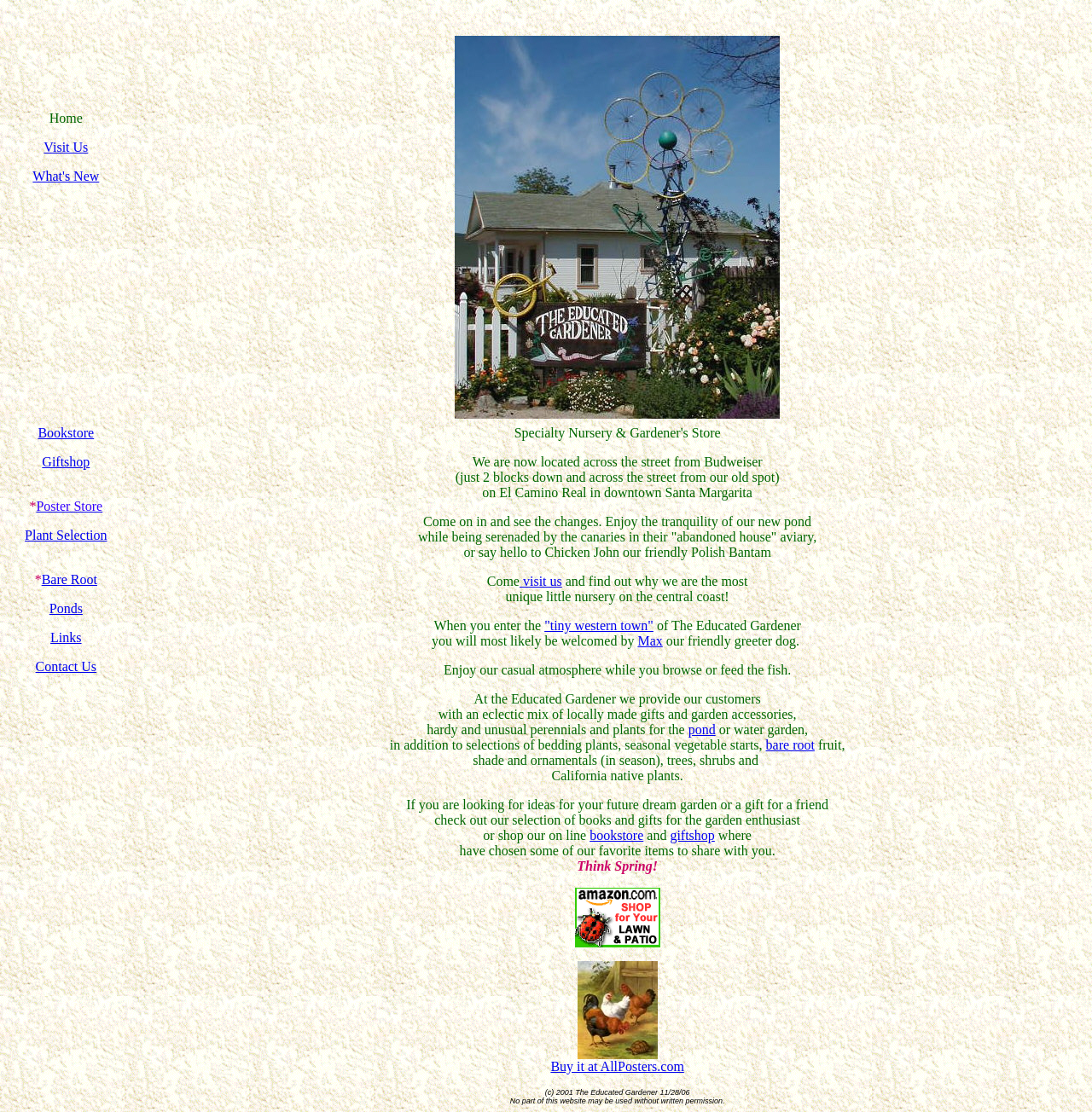Elaborate on the different components and information displayed on the webpage.

The webpage is for "Educated Gardener-Home", a nursery and gardener's store. At the top, there is a navigation menu with links to "Home", "Visit Us", "What's New", and other pages. Below the menu, there is a large image that takes up most of the width of the page.

The main content of the page is divided into two sections. The left section contains a list of links to various parts of the website, including "Bookstore", "Giftshop", "Poster Store", "Plant Selection", "Bare Root", "Ponds", "Links", and "Contact Us". The right section contains a welcome message and a description of the store.

The welcome message invites visitors to explore the new location of the store, which features a pond and an aviary with canaries. The description of the store highlights its unique atmosphere and the variety of products it offers, including locally made gifts, garden accessories, perennials, plants for ponds and water gardens, bedding plants, seasonal vegetable starts, bare root fruit, shade and ornamental plants, trees, shrubs, and California native plants.

The page also mentions that the store has an online bookstore and giftshop, where visitors can find ideas for their dream garden or gifts for friends. There are also links to shop at Amazon.com and to buy specific products at AllPosters.com. At the bottom of the page, there is a copyright notice and a statement that no part of the website may be used without written permission.